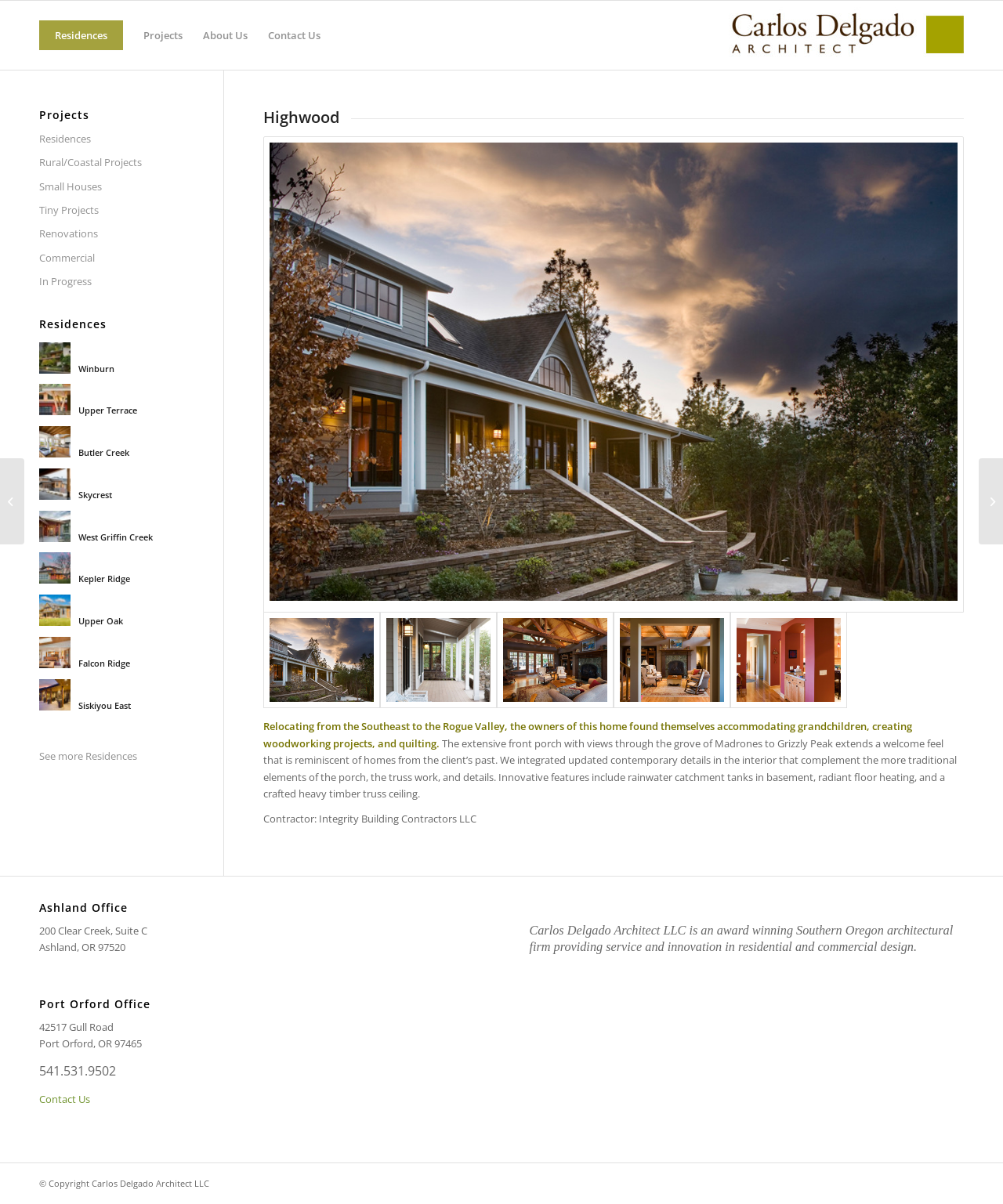What is the name of the architect?
Based on the image, give a concise answer in the form of a single word or short phrase.

Carlos Delgado